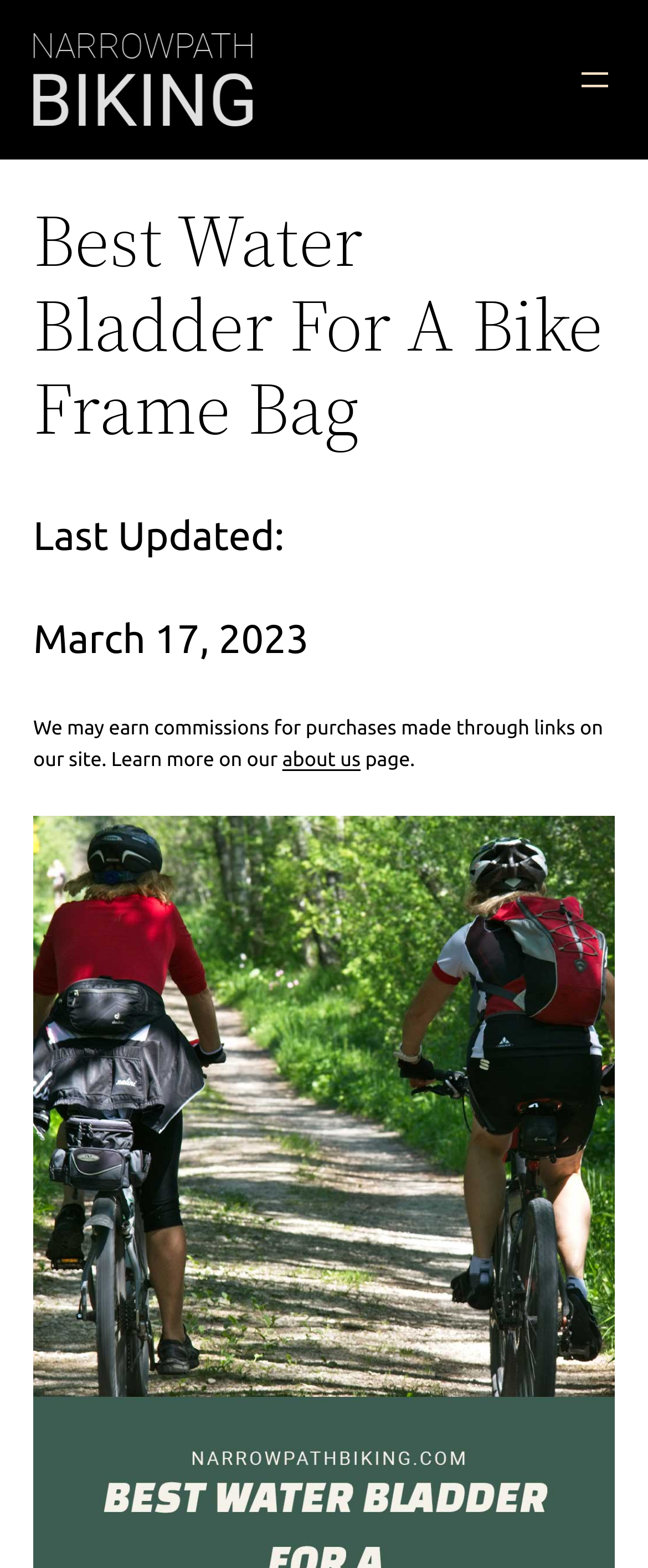Based on the provided description, "aria-label="Open menu"", find the bounding box of the corresponding UI element in the screenshot.

[0.887, 0.038, 0.949, 0.064]